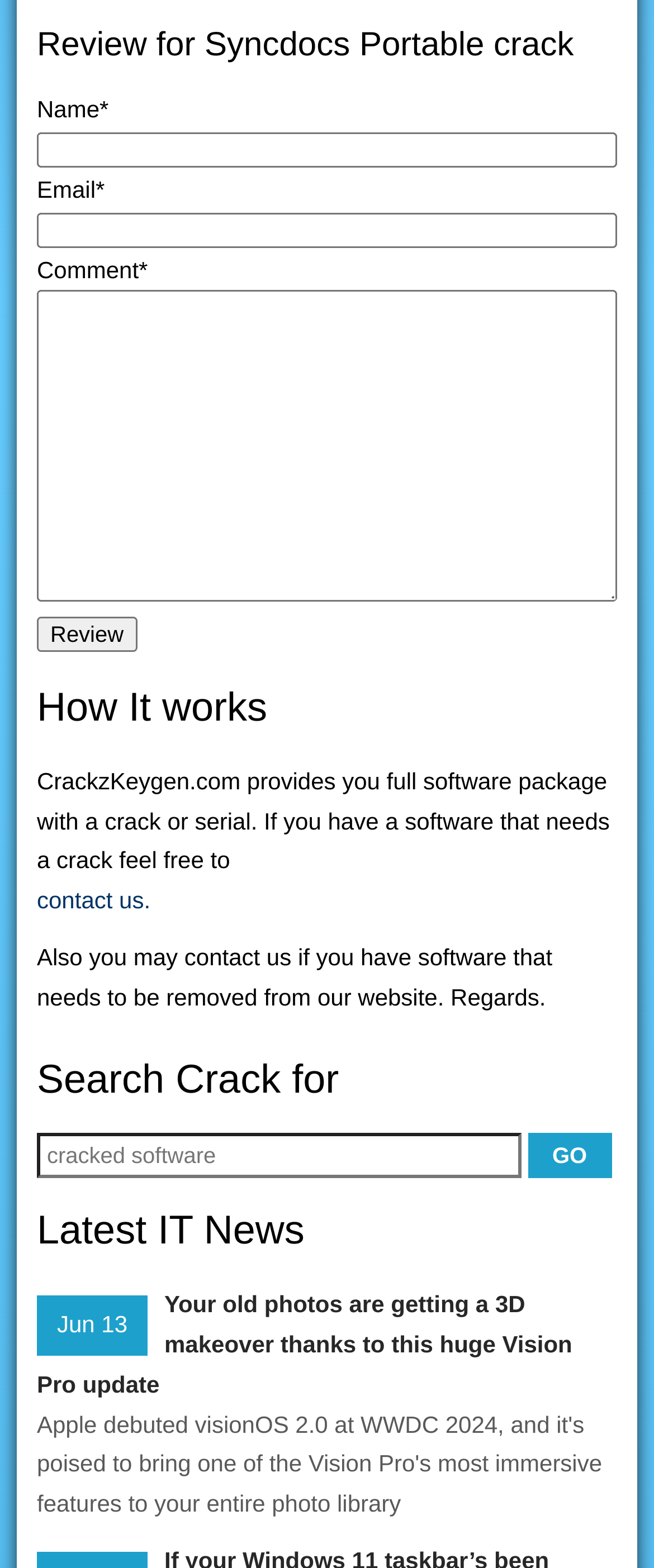Please provide a one-word or short phrase answer to the question:
What is the function of the 'GO' button?

Search for cracked software